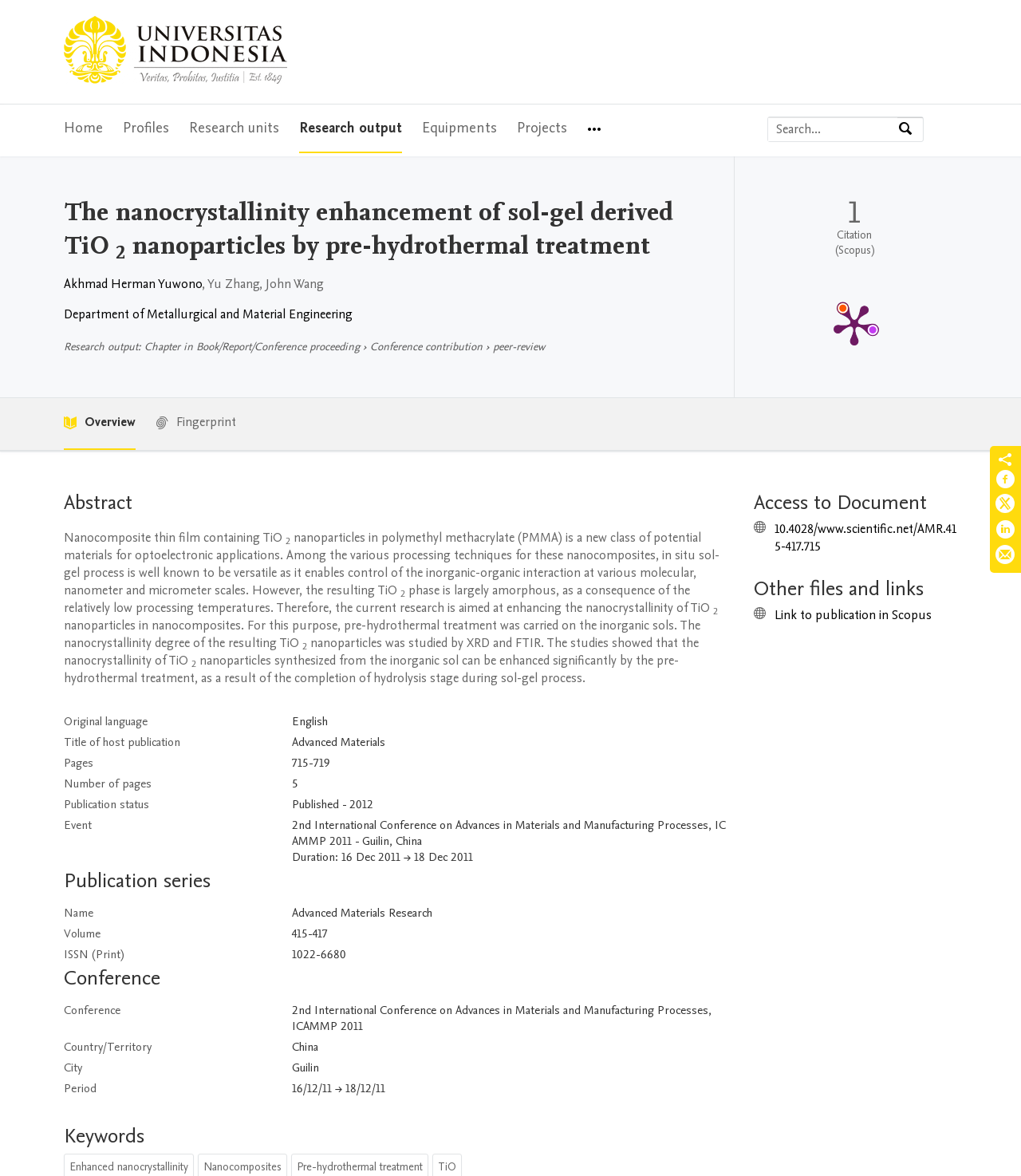What is the number of citations according to Scopus? Refer to the image and provide a one-word or short phrase answer.

1